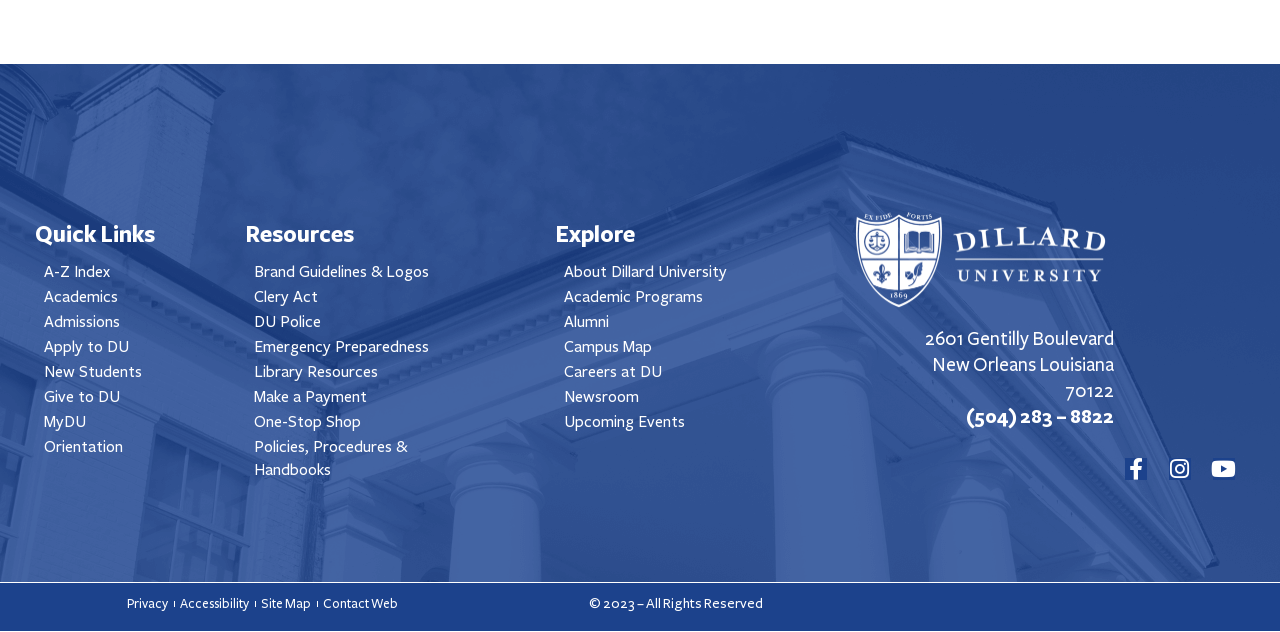What are the three main categories on the webpage?
Please describe in detail the information shown in the image to answer the question.

I found the answer by looking at the headings on the webpage, which are organized into three main categories: 'Quick Links', 'Resources', and 'Explore', each with its own set of links and subheadings.